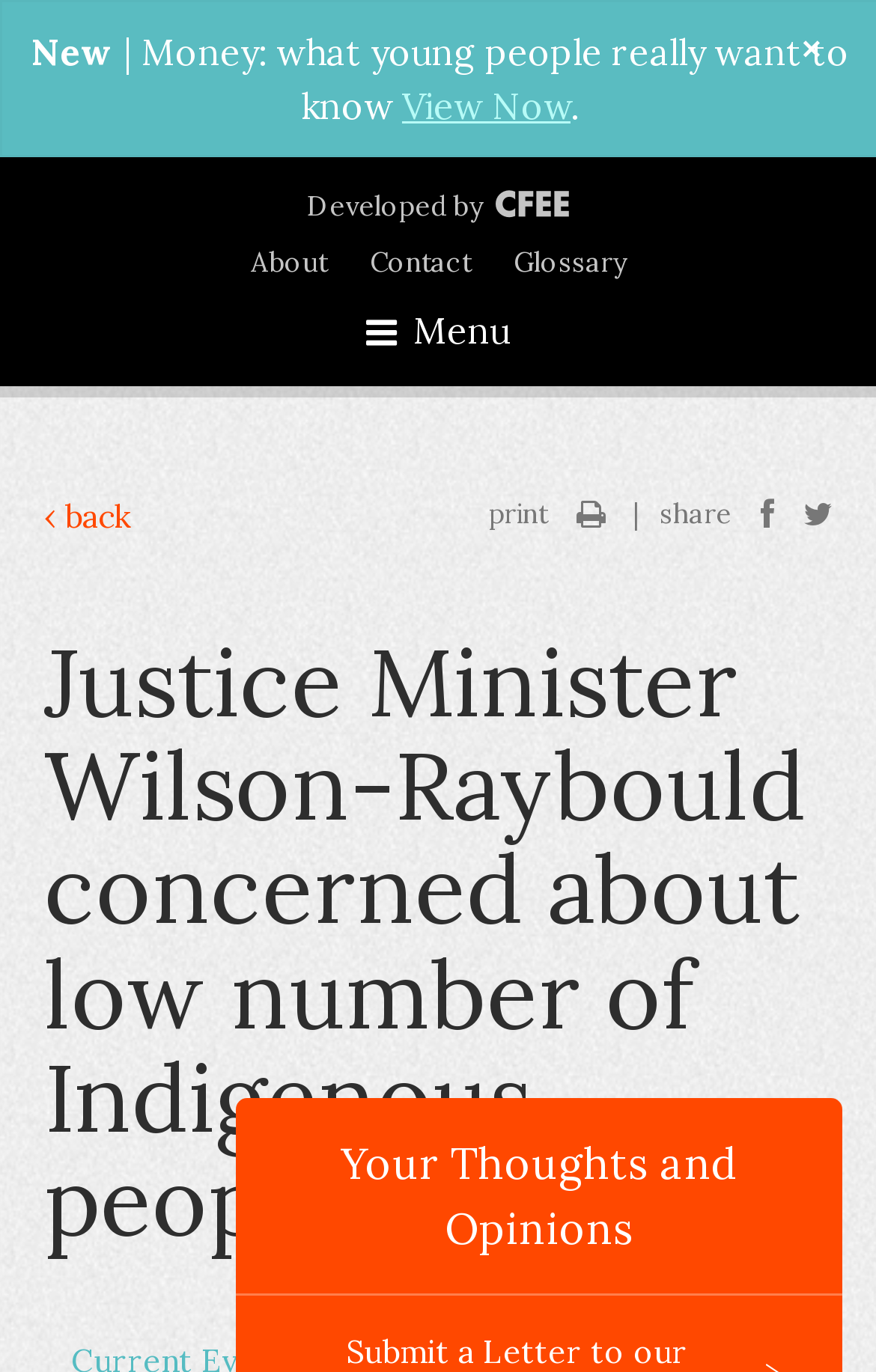Determine the bounding box coordinates of the clickable element to achieve the following action: 'View the latest news'. Provide the coordinates as four float values between 0 and 1, formatted as [left, top, right, bottom].

[0.036, 0.021, 0.131, 0.054]